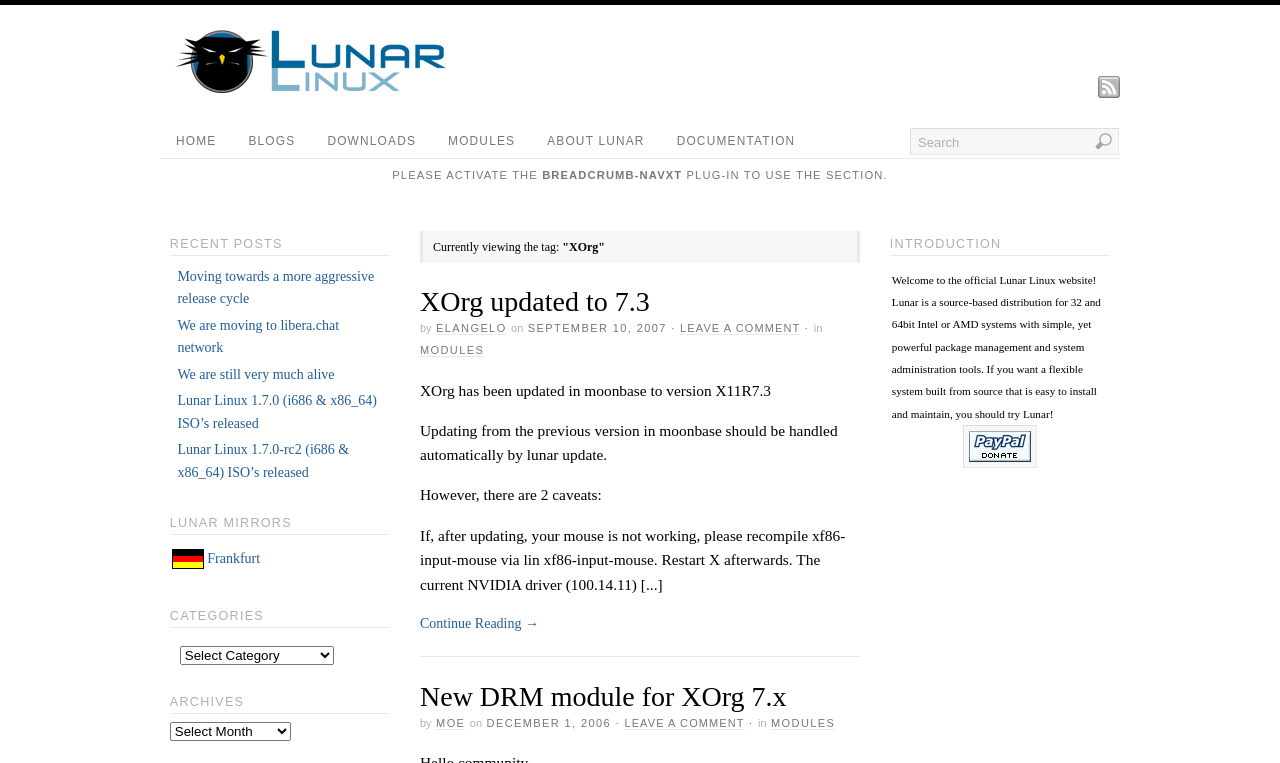Specify the bounding box coordinates of the area to click in order to follow the given instruction: "Click the 'Home' link."

None